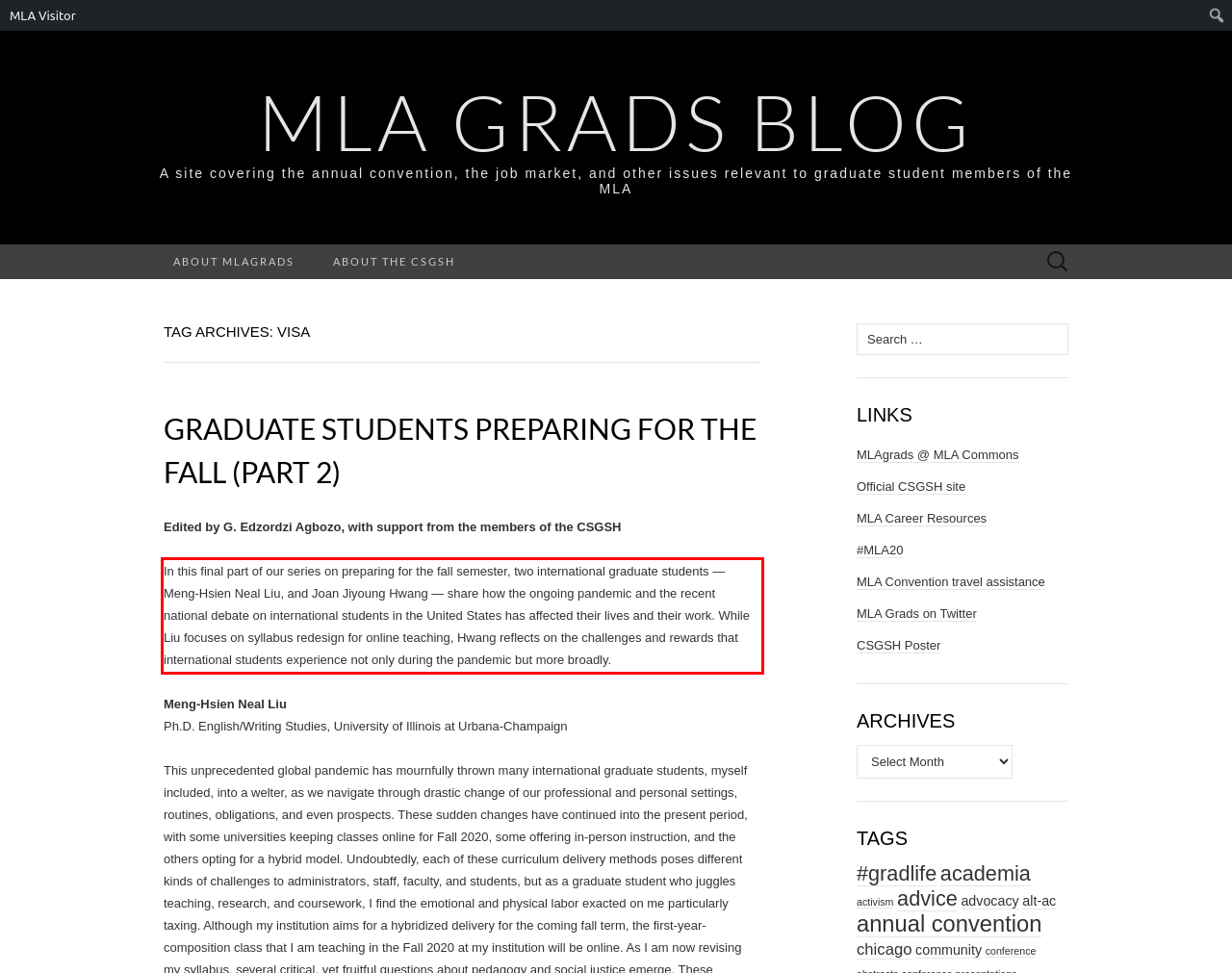Inspect the webpage screenshot that has a red bounding box and use OCR technology to read and display the text inside the red bounding box.

In this final part of our series on preparing for the fall semester, two international graduate students — Meng-Hsien Neal Liu, and Joan Jiyoung Hwang — share how the ongoing pandemic and the recent national debate on international students in the United States has affected their lives and their work. While Liu focuses on syllabus redesign for online teaching, Hwang reflects on the challenges and rewards that international students experience not only during the pandemic but more broadly.